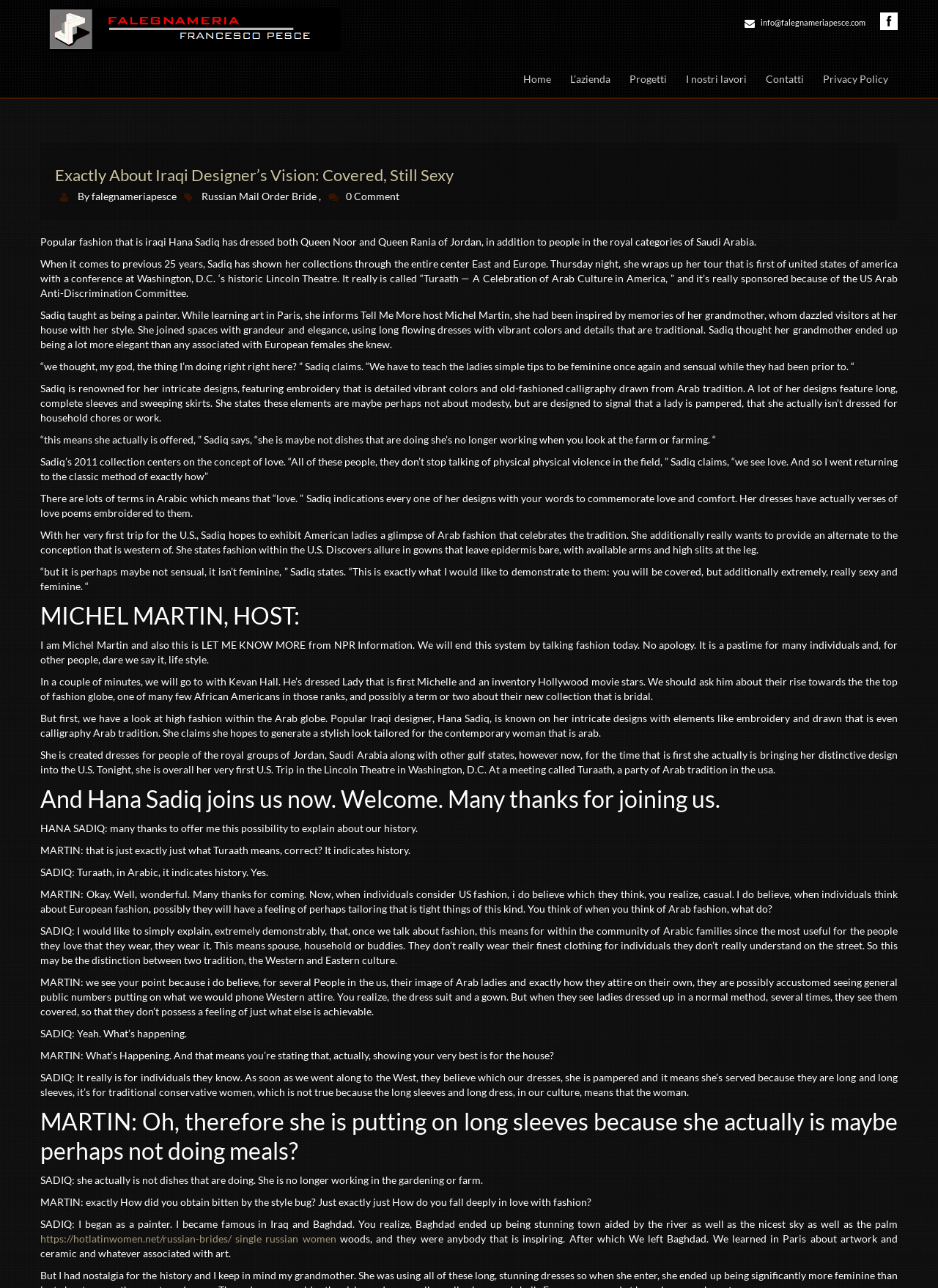From the details in the image, provide a thorough response to the question: What is the significance of long sleeves in Hana Sadiq's designs?

The article quotes Hana Sadiq as saying 'She is pampered, she is not doing dishes, she is not working in the farm or farming.' This indicates that long sleeves in her designs signify that the woman is pampered and not engaged in household chores.